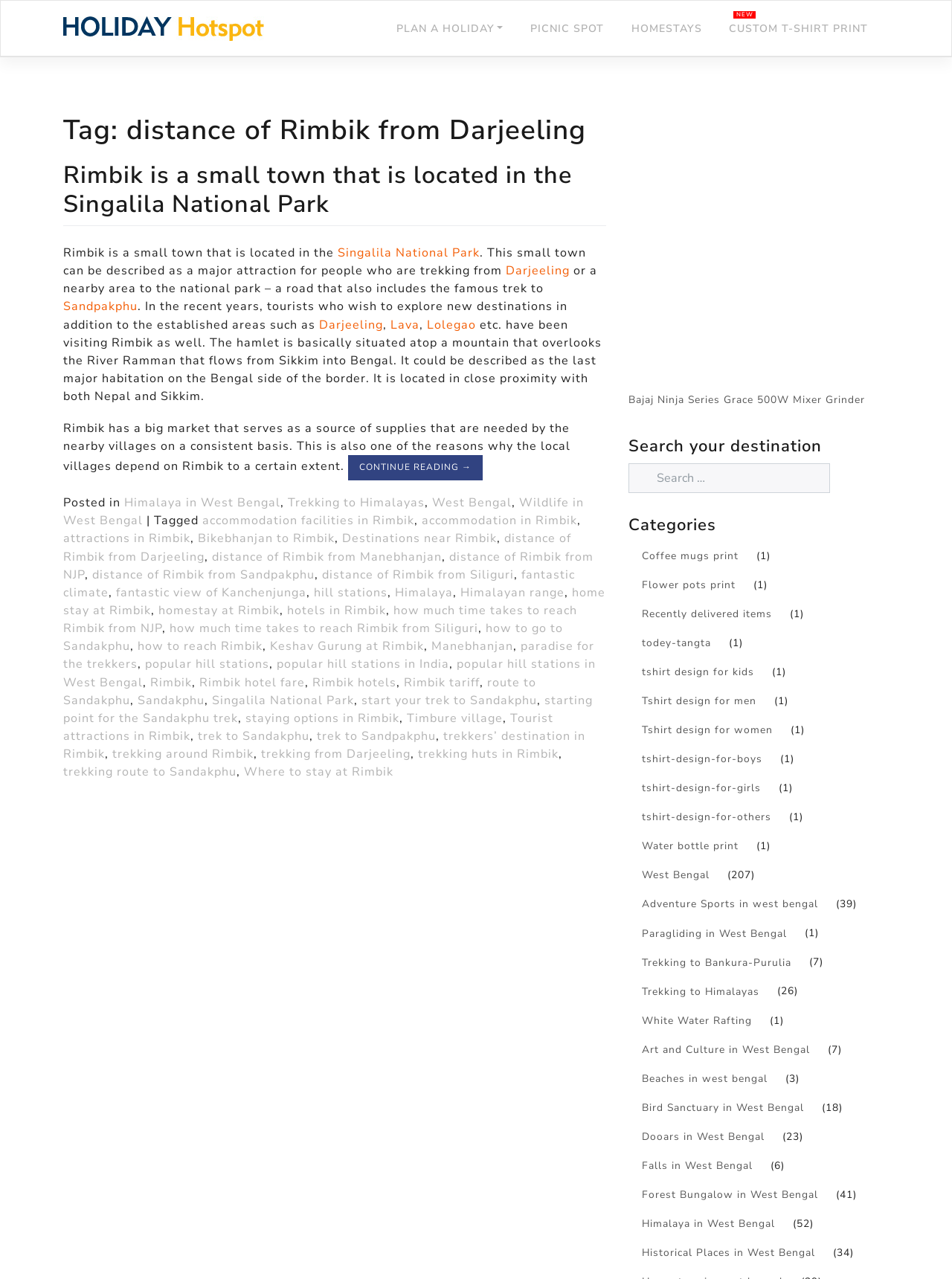Pinpoint the bounding box coordinates of the element that must be clicked to accomplish the following instruction: "Explore Darjeeling". The coordinates should be in the format of four float numbers between 0 and 1, i.e., [left, top, right, bottom].

[0.531, 0.205, 0.602, 0.218]